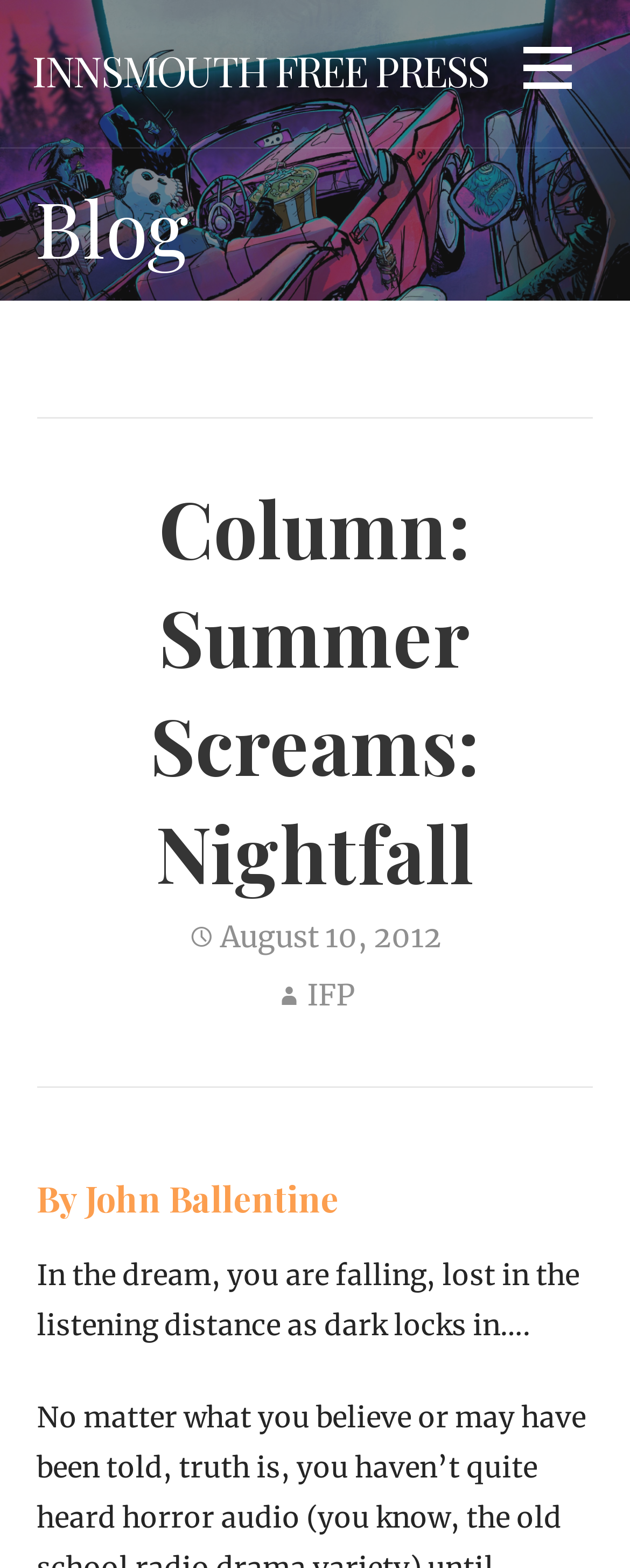Please provide a brief answer to the question using only one word or phrase: 
What is the name of the blog?

Blog